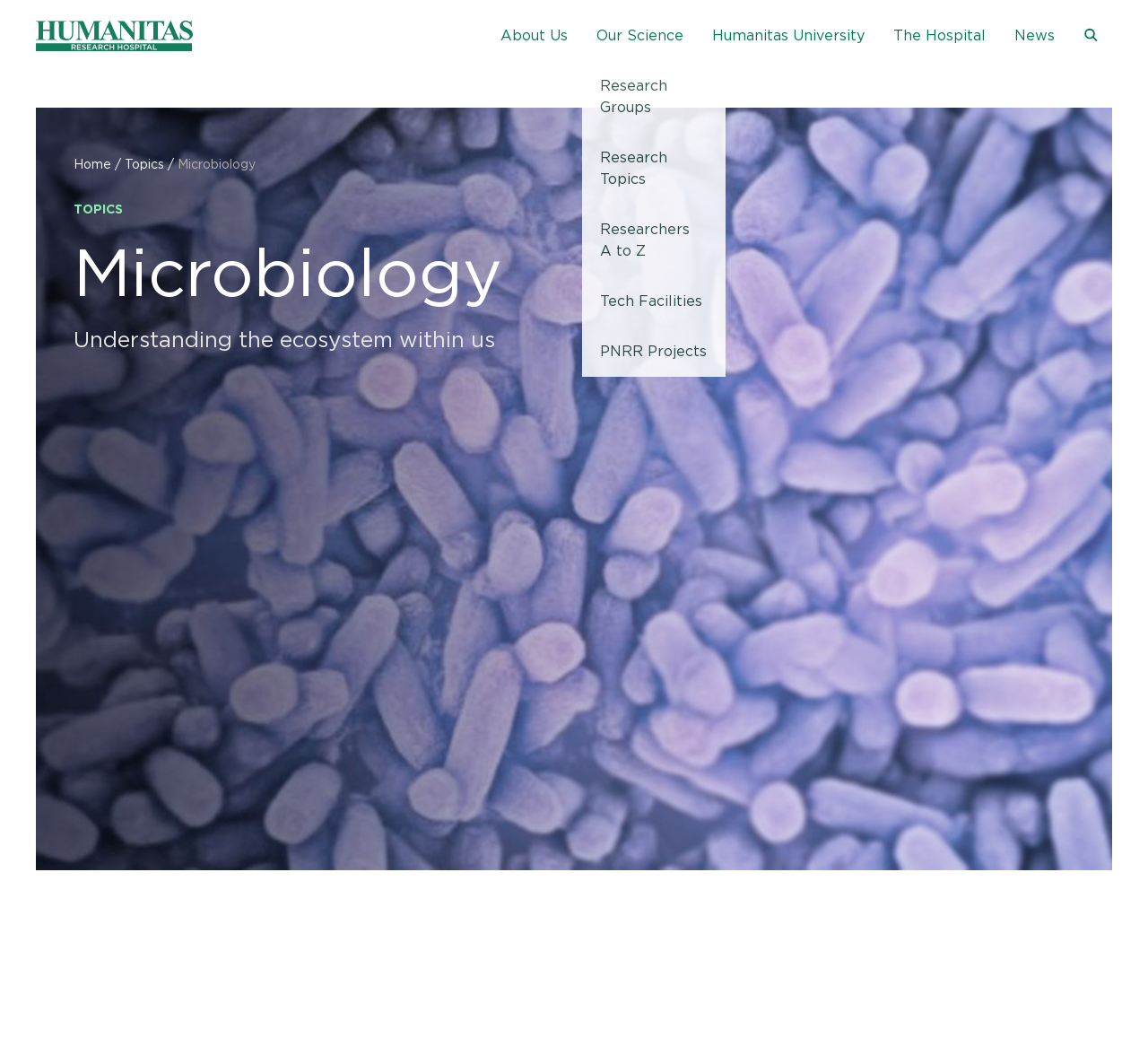Using the format (top-left x, top-left y, bottom-right x, bottom-right y), and given the element description, identify the bounding box coordinates within the screenshot: RESOURCES

None